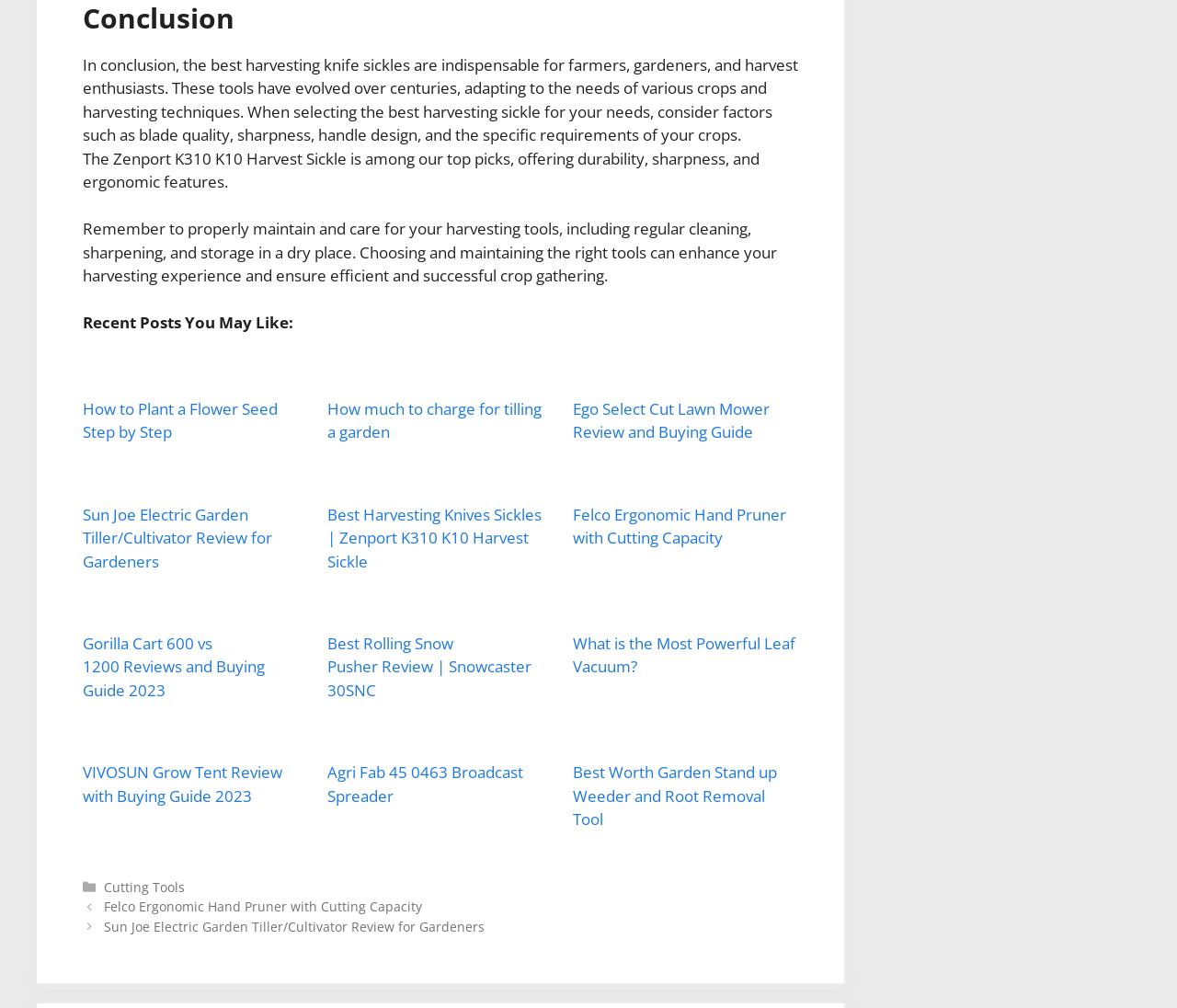Find the bounding box coordinates for the element that must be clicked to complete the instruction: "Click on the link to read about how to plant a flower seed". The coordinates should be four float numbers between 0 and 1, indicated as [left, top, right, bottom].

[0.07, 0.395, 0.236, 0.439]